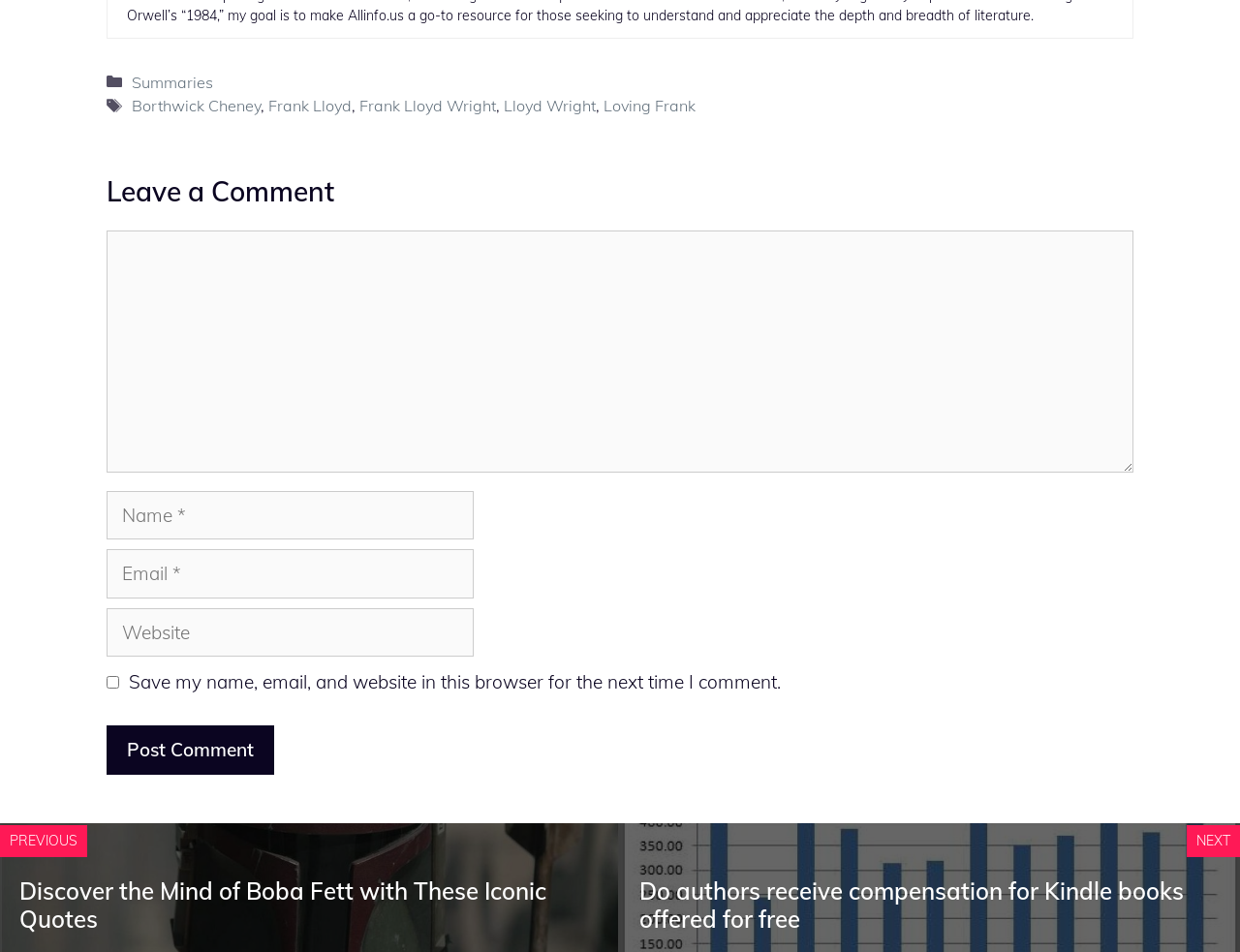Determine the bounding box for the described HTML element: "Summaries". Ensure the coordinates are four float numbers between 0 and 1 in the format [left, top, right, bottom].

[0.106, 0.076, 0.172, 0.096]